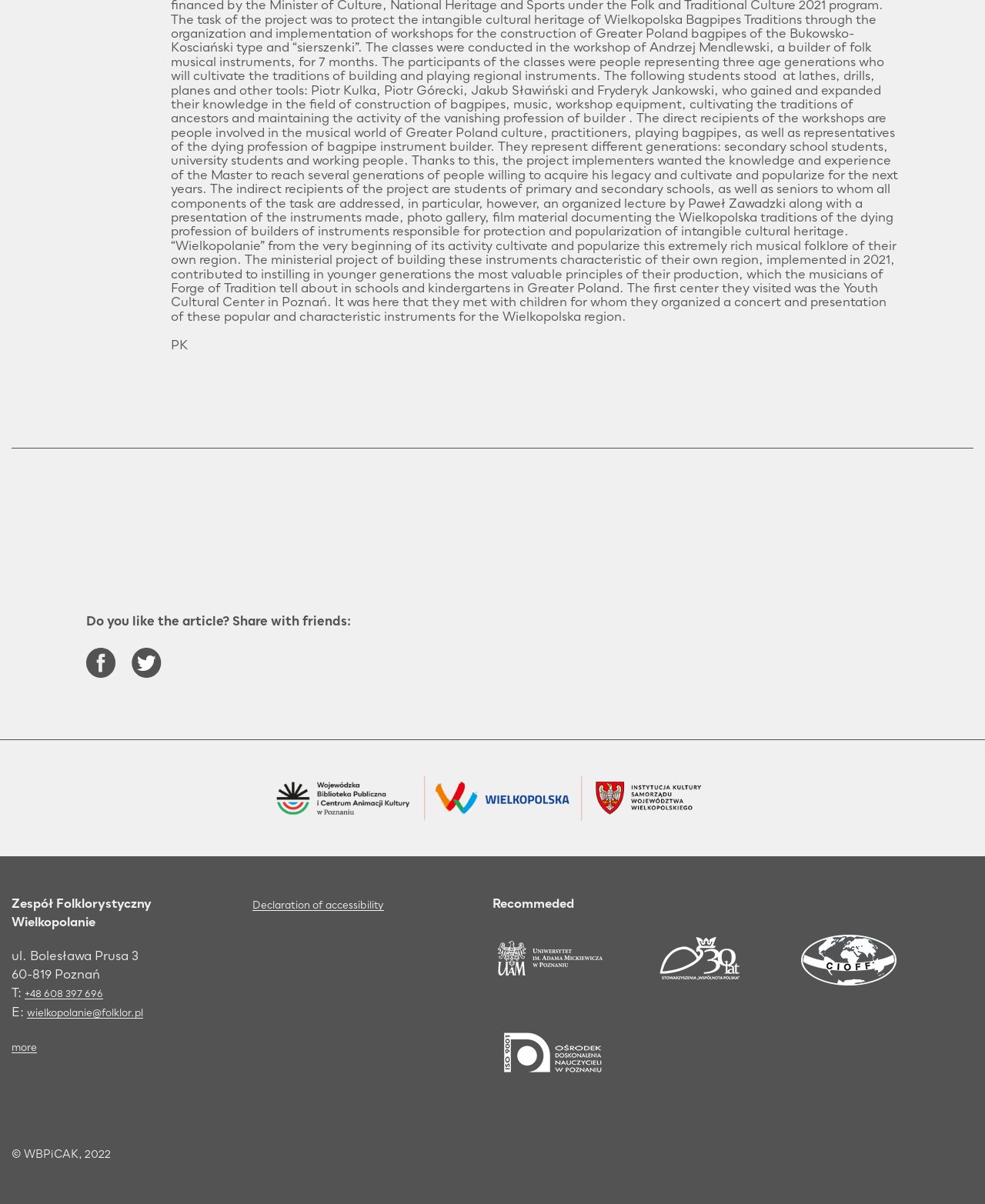Respond with a single word or phrase to the following question: What is the name of the master who conducted the workshops?

Andrzej Mendlewski